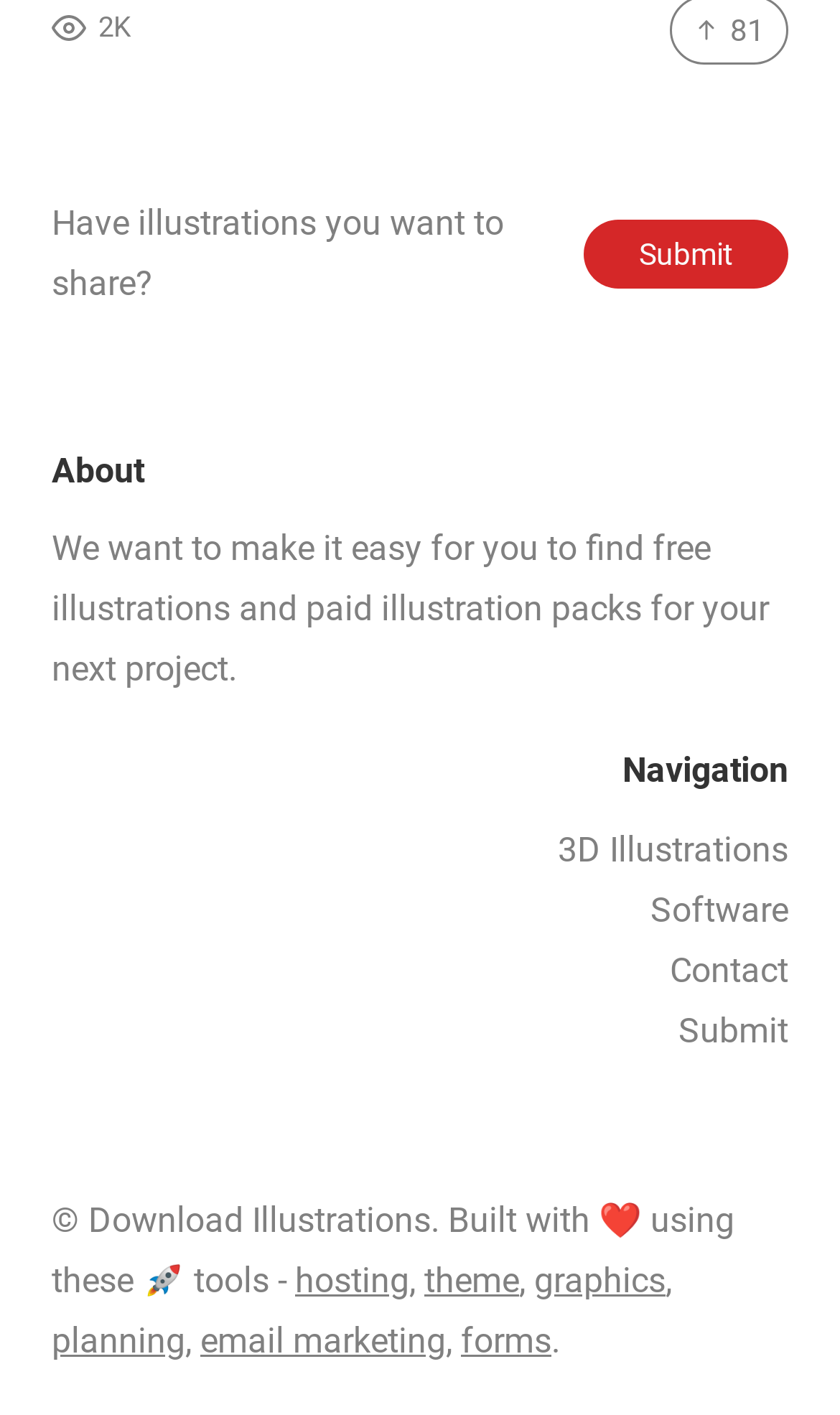Please predict the bounding box coordinates of the element's region where a click is necessary to complete the following instruction: "Go to the 'About' page". The coordinates should be represented by four float numbers between 0 and 1, i.e., [left, top, right, bottom].

[0.062, 0.313, 0.938, 0.352]